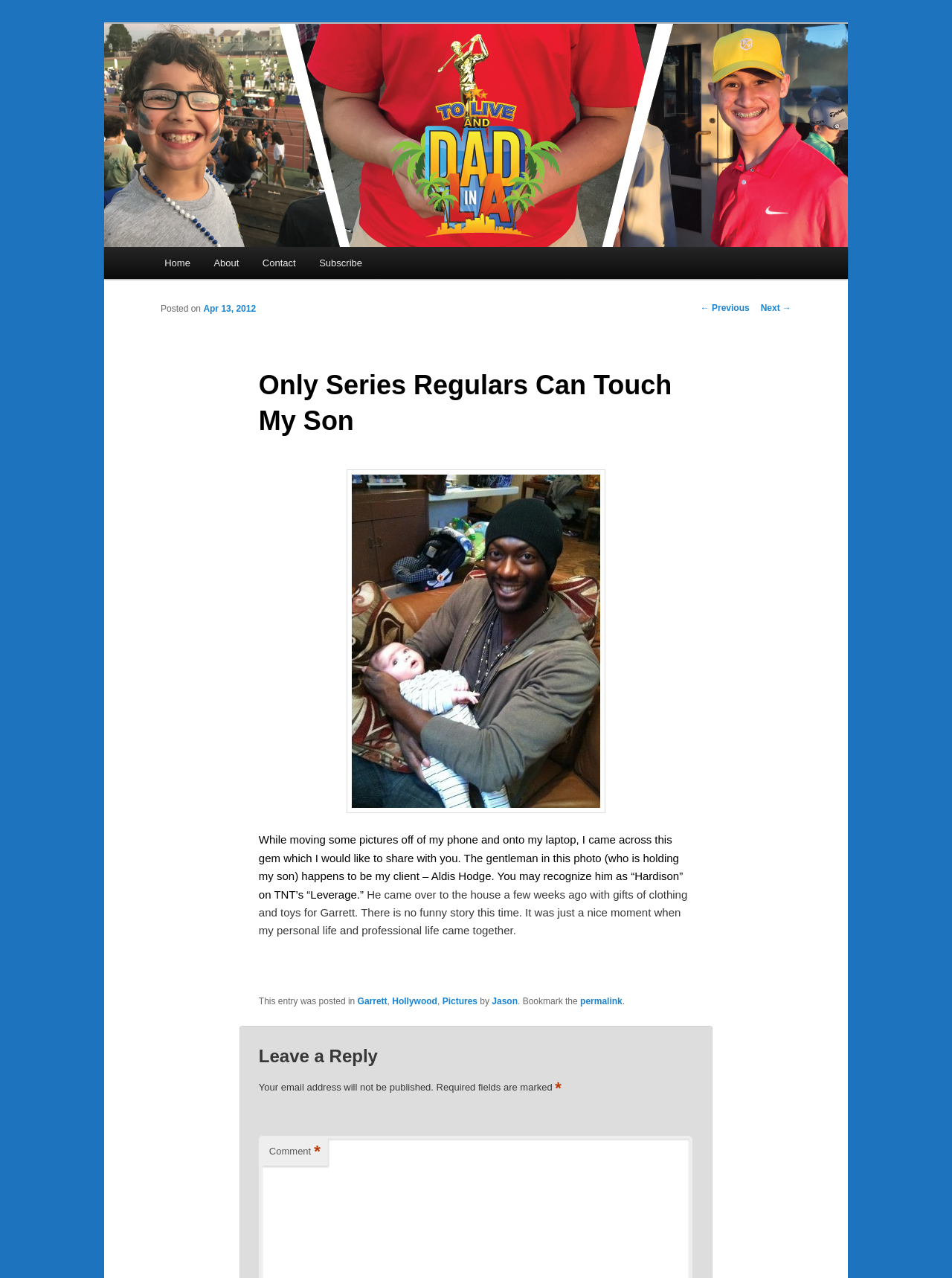Locate the bounding box coordinates of the element to click to perform the following action: 'View the 'To Live and Dad in LA' image'. The coordinates should be given as four float values between 0 and 1, in the form of [left, top, right, bottom].

[0.109, 0.019, 0.891, 0.193]